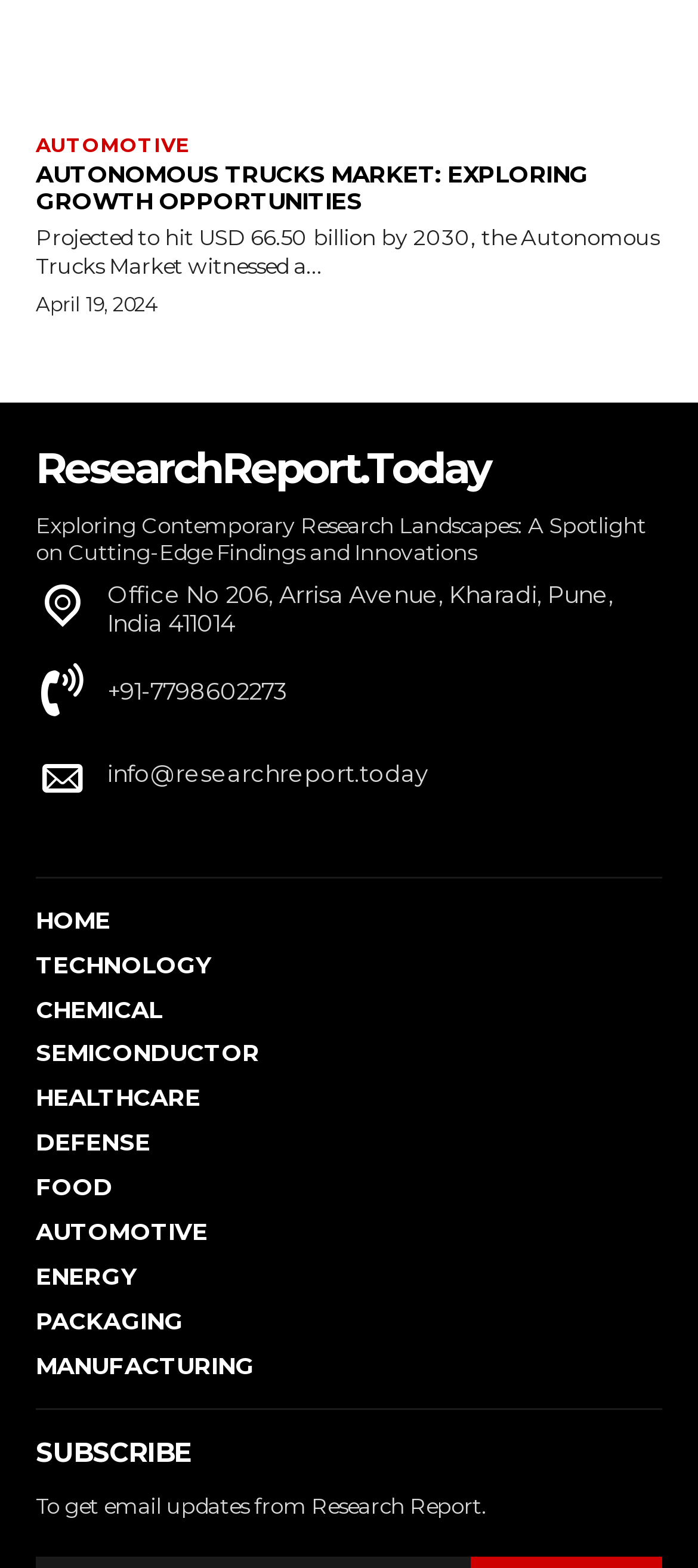Highlight the bounding box coordinates of the element that should be clicked to carry out the following instruction: "Go to HOME". The coordinates must be given as four float numbers ranging from 0 to 1, i.e., [left, top, right, bottom].

[0.051, 0.577, 0.949, 0.596]